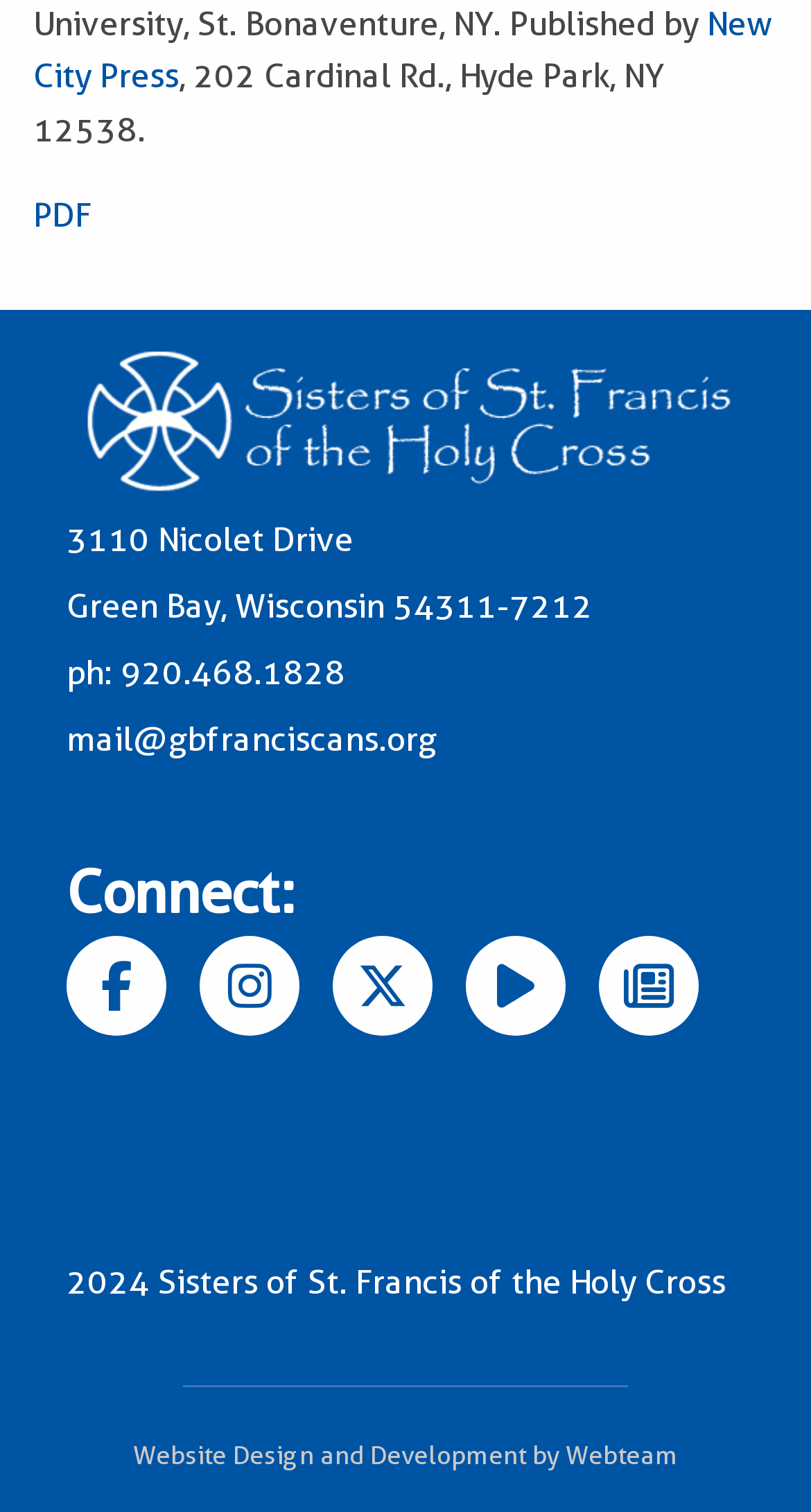What is the address of New City Press? Refer to the image and provide a one-word or short phrase answer.

202 Cardinal Rd., Hyde Park, NY 12538